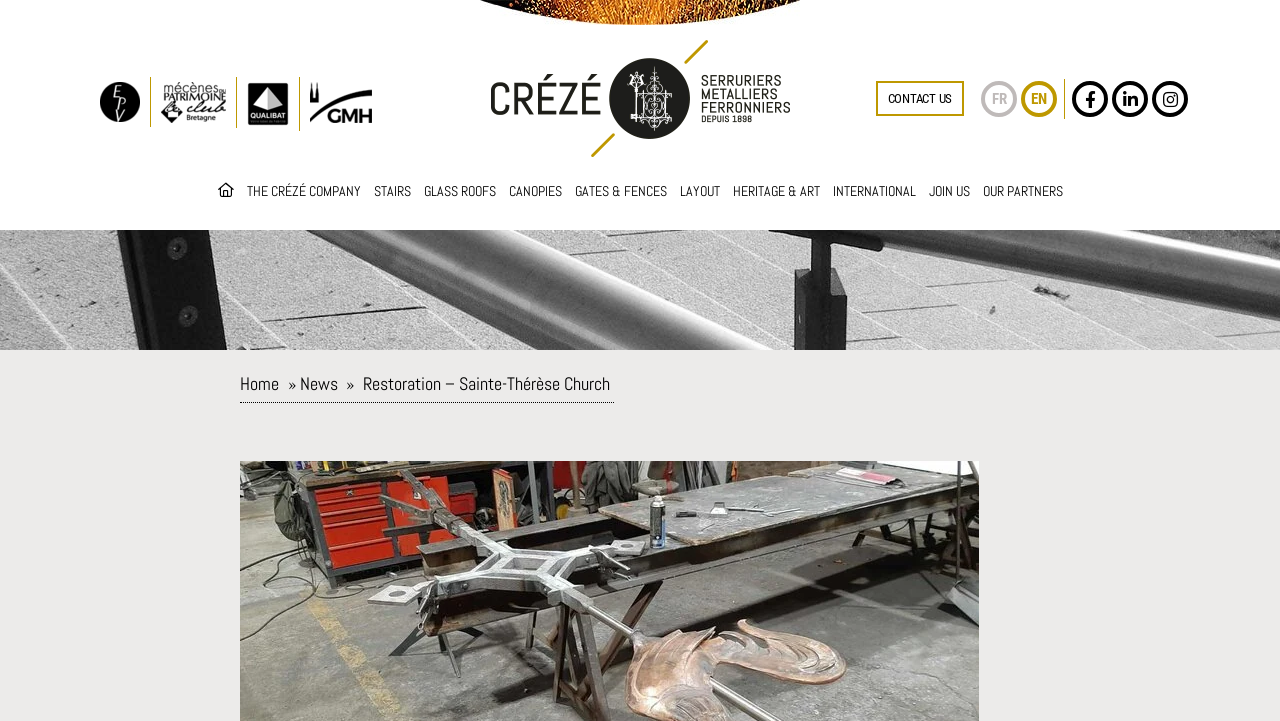Generate a detailed explanation of the webpage's features and information.

The webpage is about the restoration of Sainte-Thérèse Church, specifically highlighting the company Crézé's involvement in the project. At the top left corner, there are four images of logos from different organizations, including EPV, Mécènes du patrimoine - Club Bretagne, Qualibat, and GMH. 

To the right of these logos, there is a link to Crézé's website, accompanied by the company's logo. Below this, there is a "CONTACT US" button. On the top right corner, there is a navigation menu with links to different languages, including French and English.

Below the top navigation menu, there is another navigation menu that spans the entire width of the page. This menu has links to various sections, including "THE CRÉZÉ COMPANY", "STAIRS", "GLASS ROOFS", "CANOPIES", "GATES & FENCES", "LAYOUT", "HERITAGE & ART", "INTERNATIONAL", "JOIN US", and "OUR PARTNERS".

In the main content area, there is a title "Restoration – Sainte-Thérèse Church" followed by a brief description of the project. There are also links to "Home" and "News" on the left side of the page.